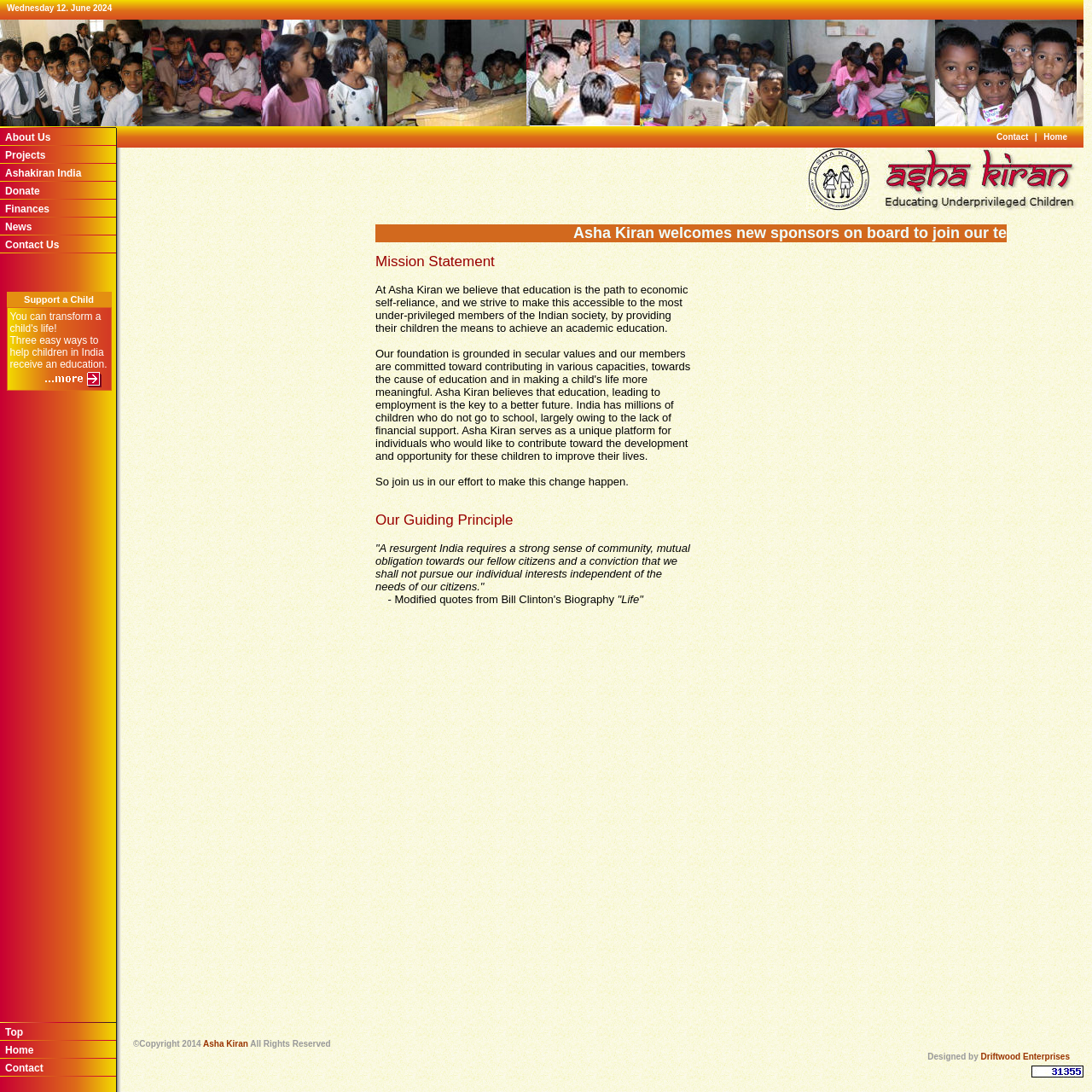Locate the bounding box coordinates of the clickable area to execute the instruction: "Click on the Donate button". Provide the coordinates as four float numbers between 0 and 1, represented as [left, top, right, bottom].

[0.005, 0.169, 0.036, 0.18]